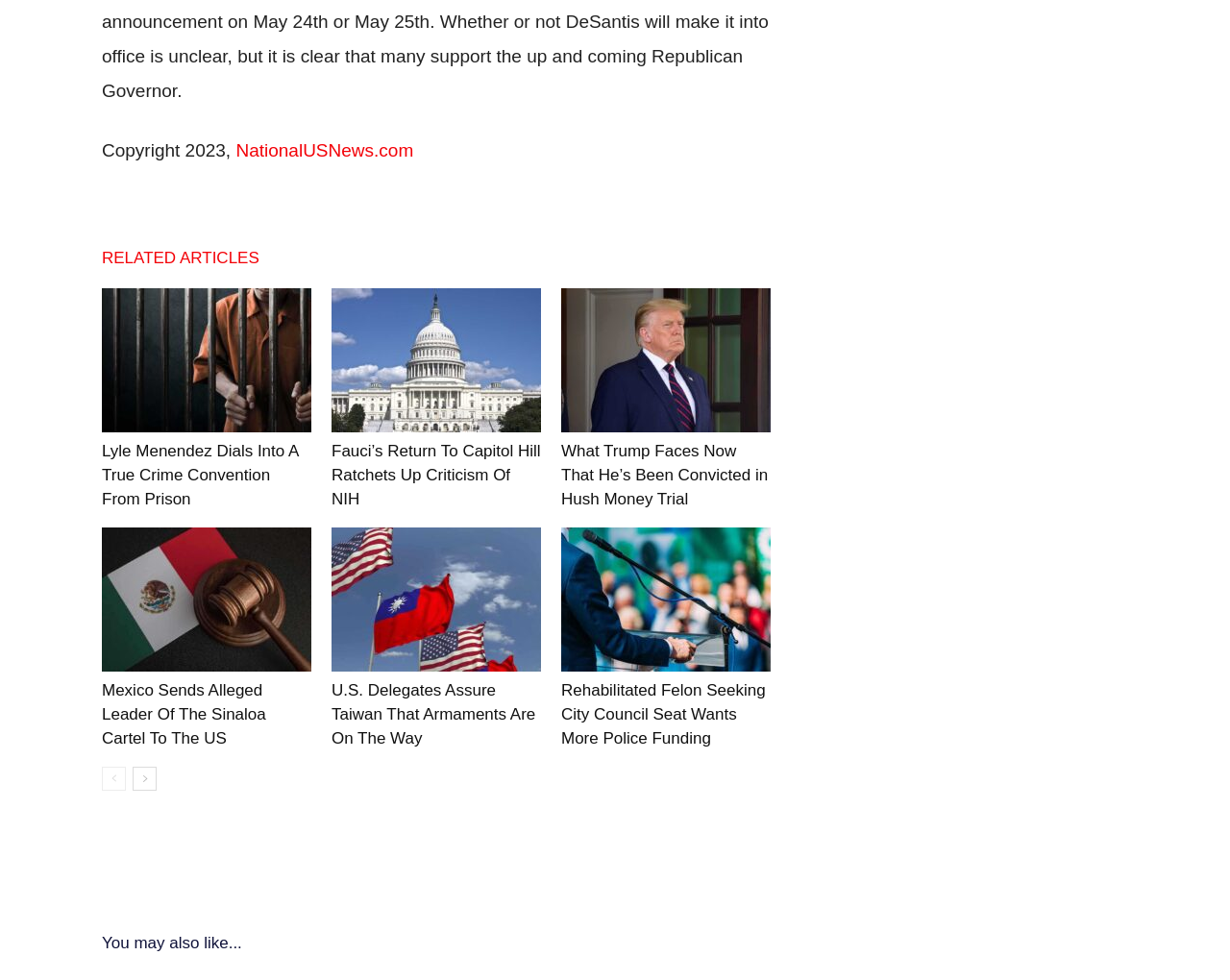What is the website's copyright year?
Refer to the image and give a detailed response to the question.

The copyright year can be found at the bottom of the webpage, where it says 'Copyright 2023,'. This indicates that the website's content is copyrighted as of 2023.